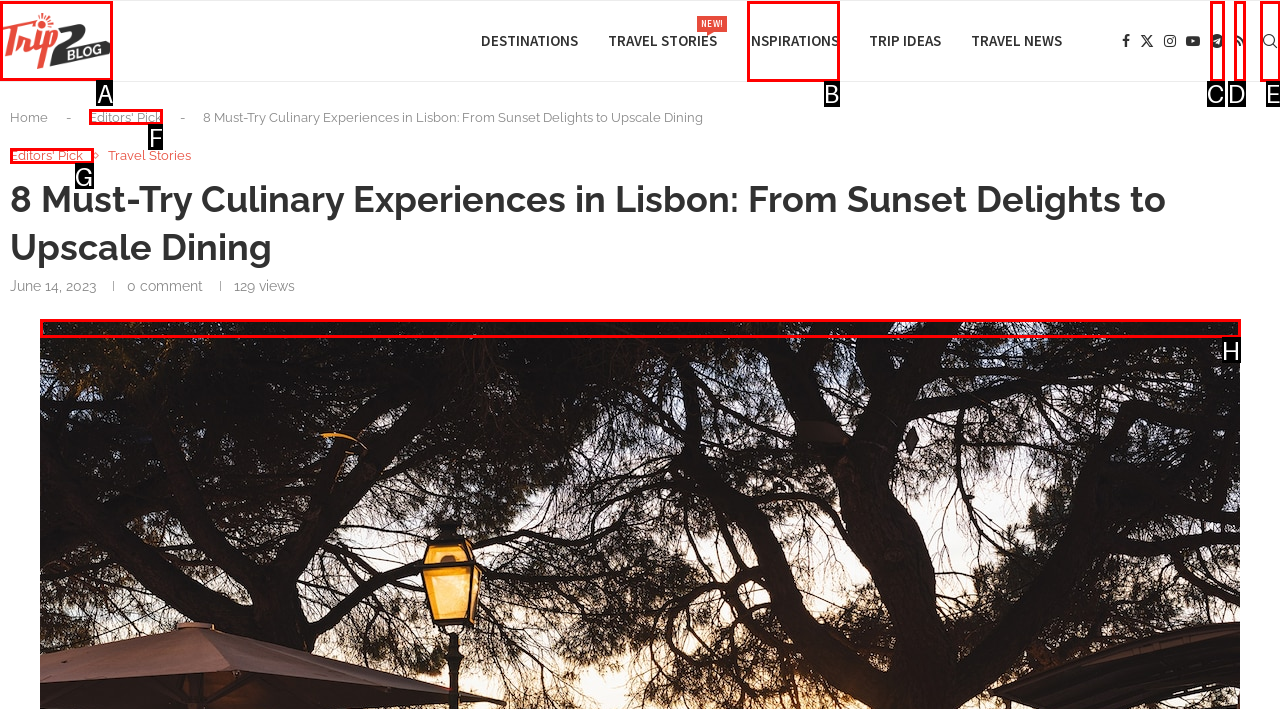Tell me which letter corresponds to the UI element that will allow you to view Editors' Pick. Answer with the letter directly.

F